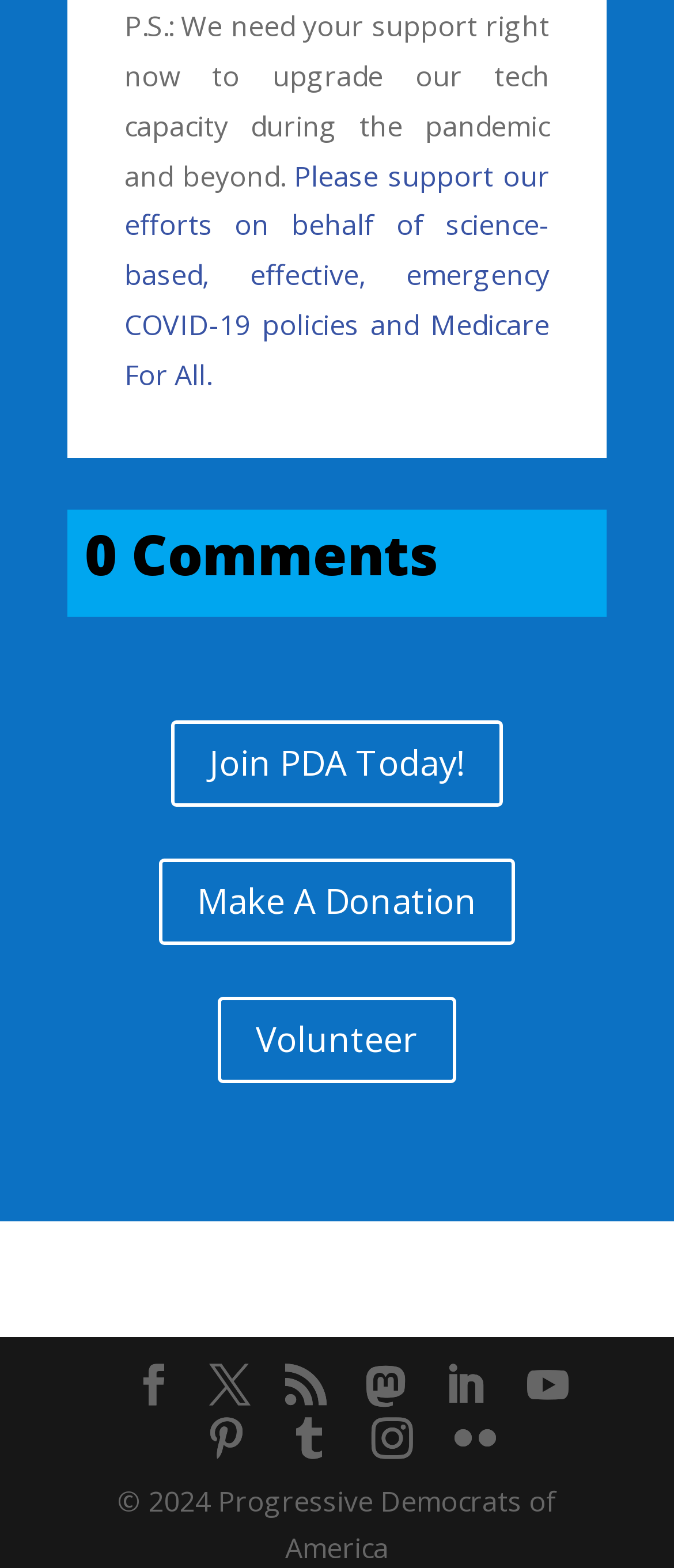What is the organization's name?
Provide an in-depth and detailed answer to the question.

I found the organization's name at the bottom of the webpage, in the copyright section, which states '© 2024 Progressive Democrats of America'.